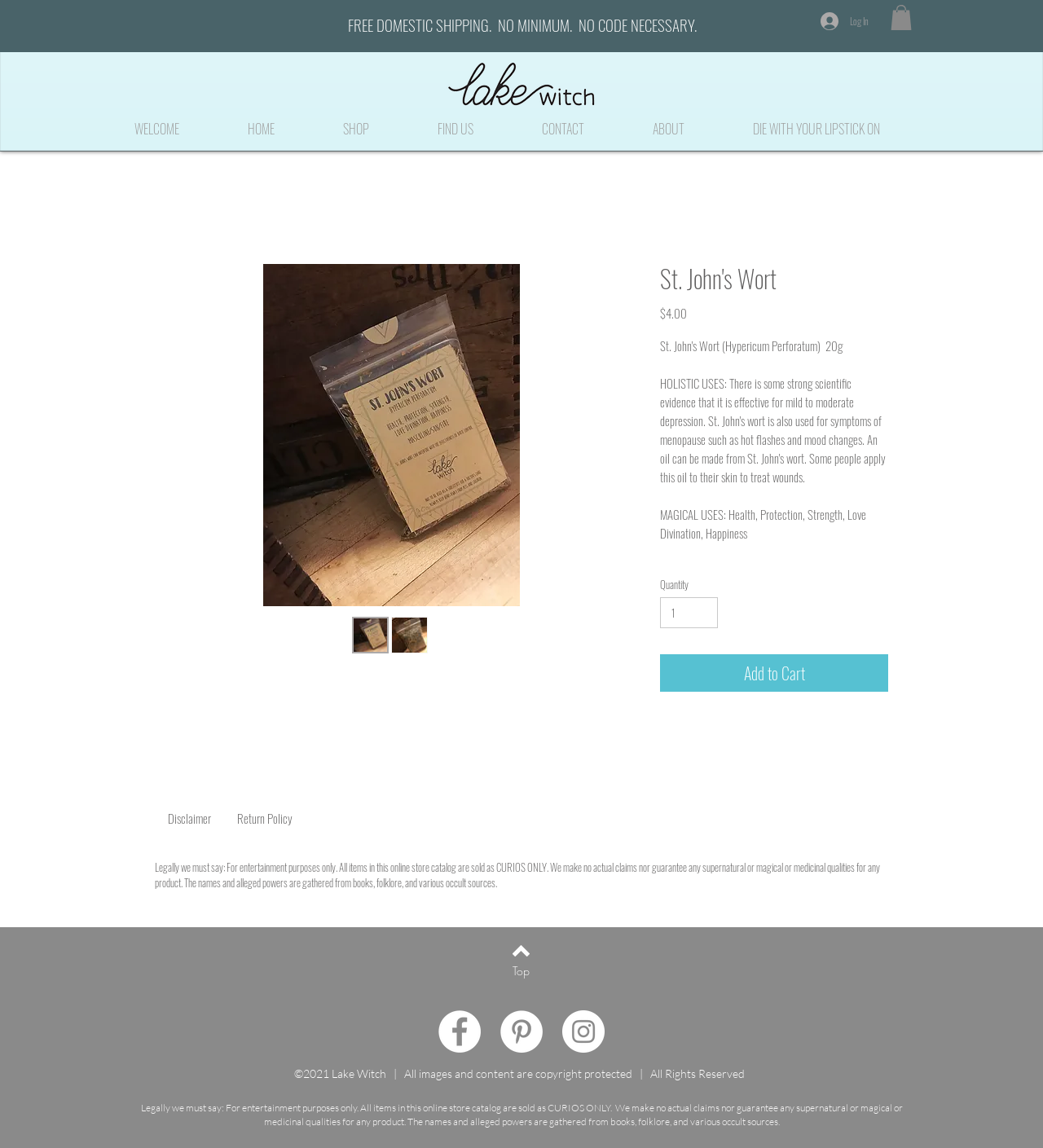Please indicate the bounding box coordinates of the element's region to be clicked to achieve the instruction: "Log in to the account". Provide the coordinates as four float numbers between 0 and 1, i.e., [left, top, right, bottom].

[0.776, 0.006, 0.844, 0.031]